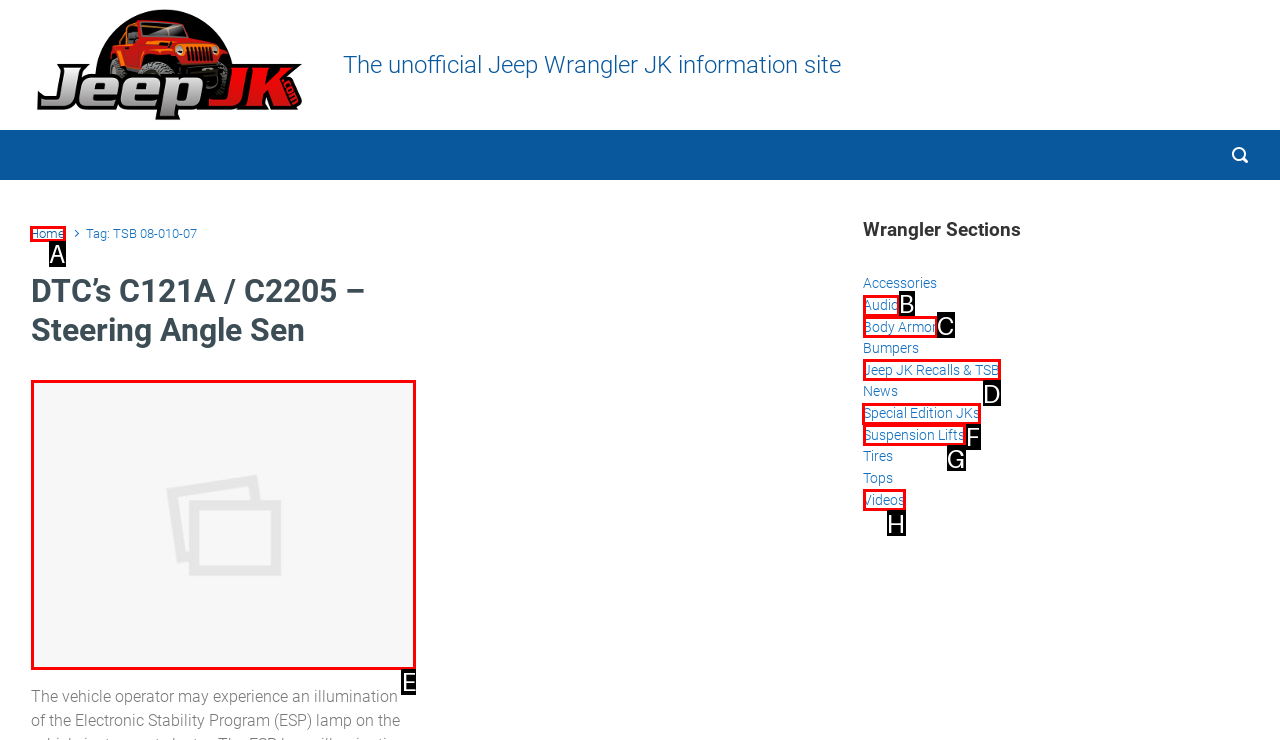Based on the choices marked in the screenshot, which letter represents the correct UI element to perform the task: Check out Special Edition JKs?

F